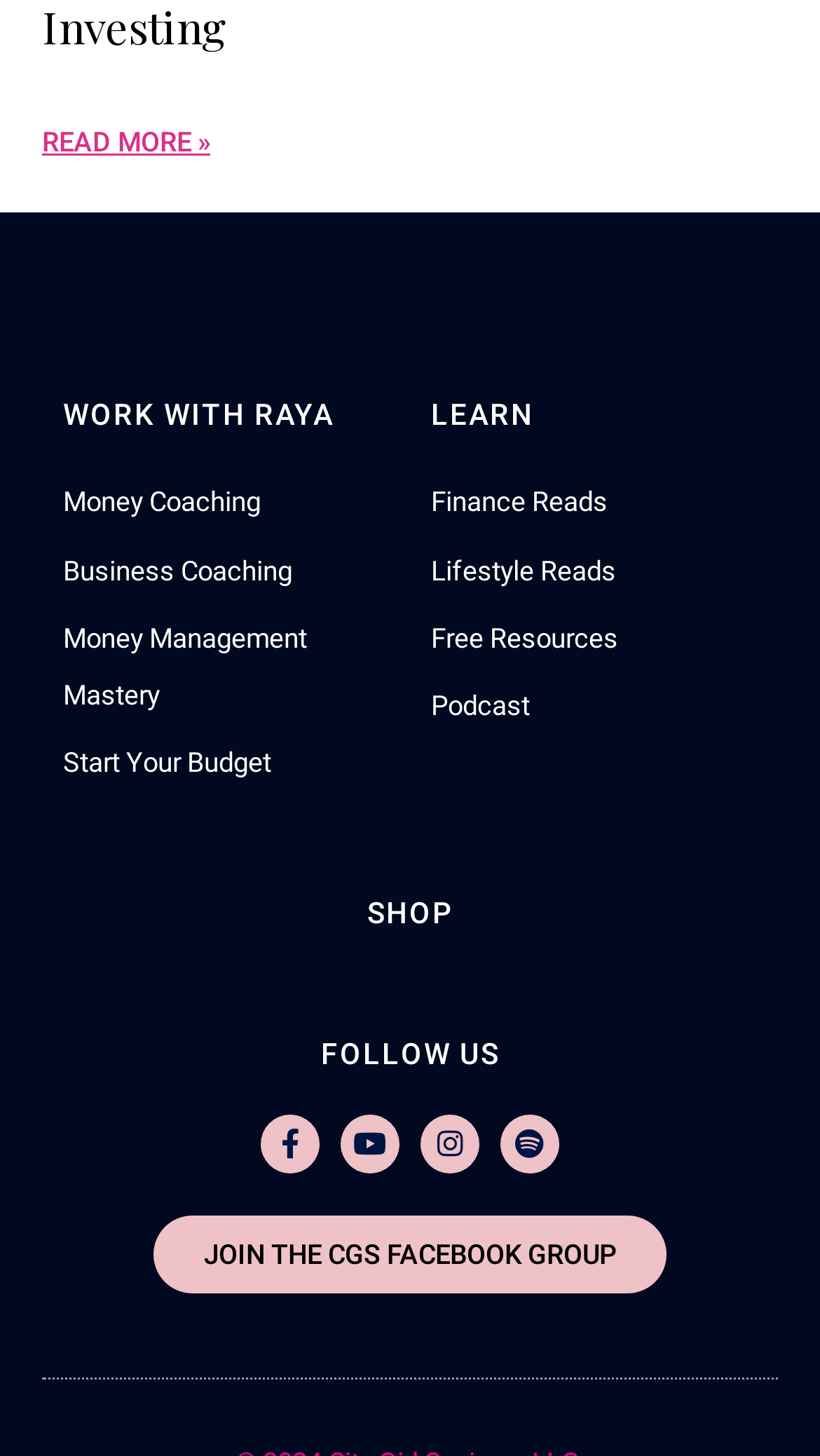Determine the bounding box coordinates of the target area to click to execute the following instruction: "Explore finance reads."

[0.526, 0.326, 0.923, 0.365]